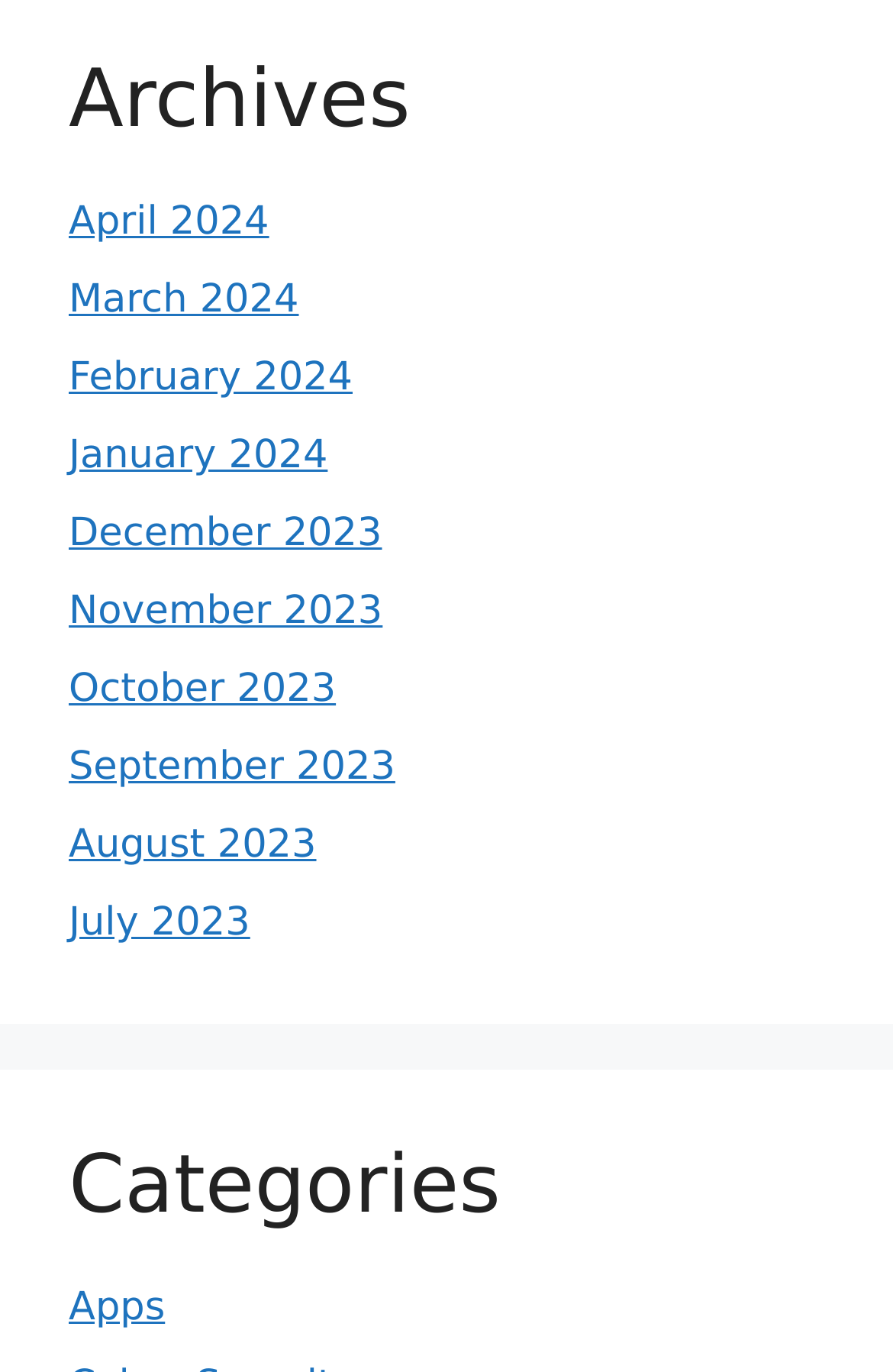Give a short answer using one word or phrase for the question:
What is the category listed below the archives?

Apps